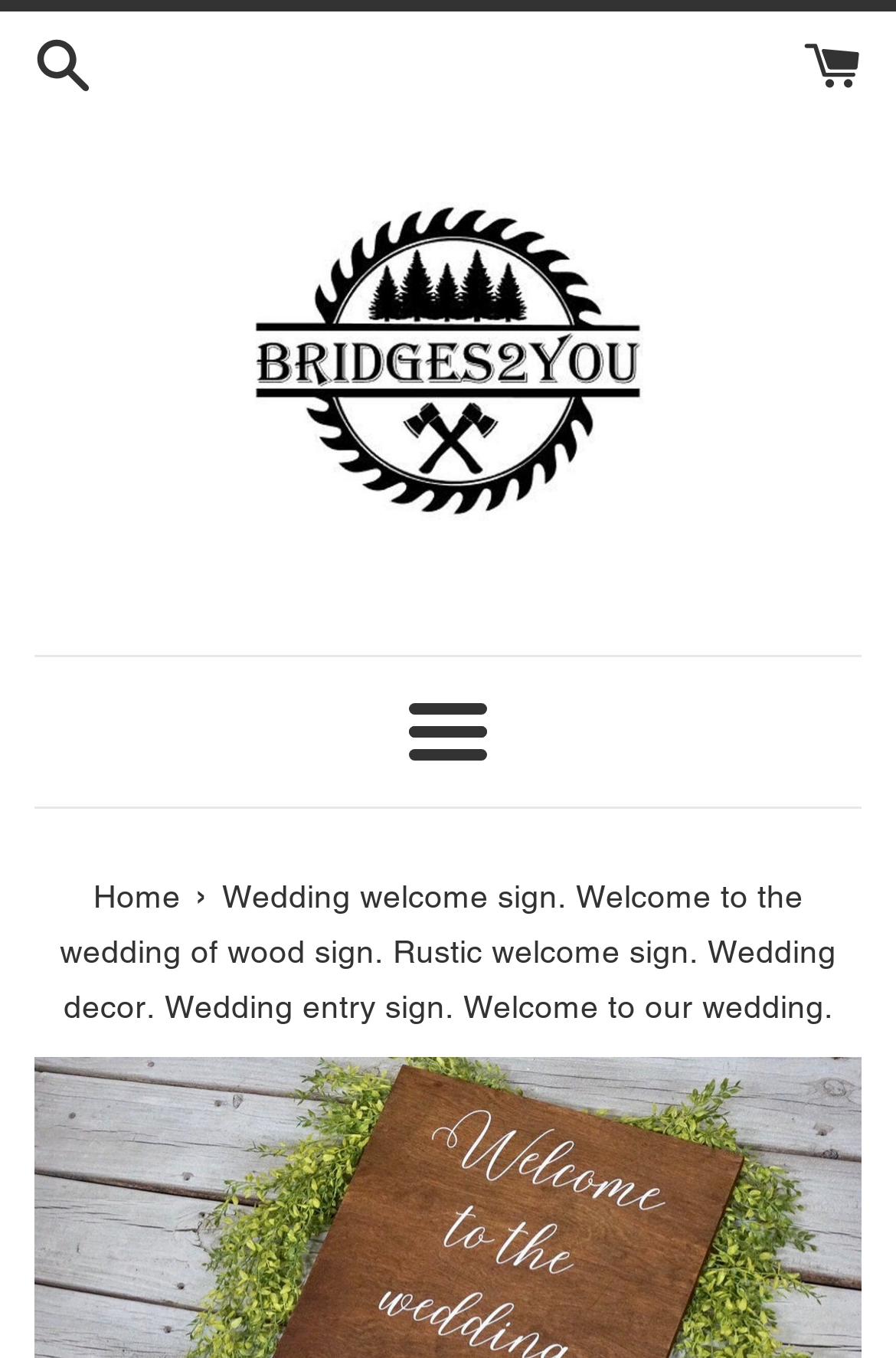Determine the bounding box for the UI element described here: "alt="Bridges2You"".

[0.263, 0.119, 0.737, 0.406]